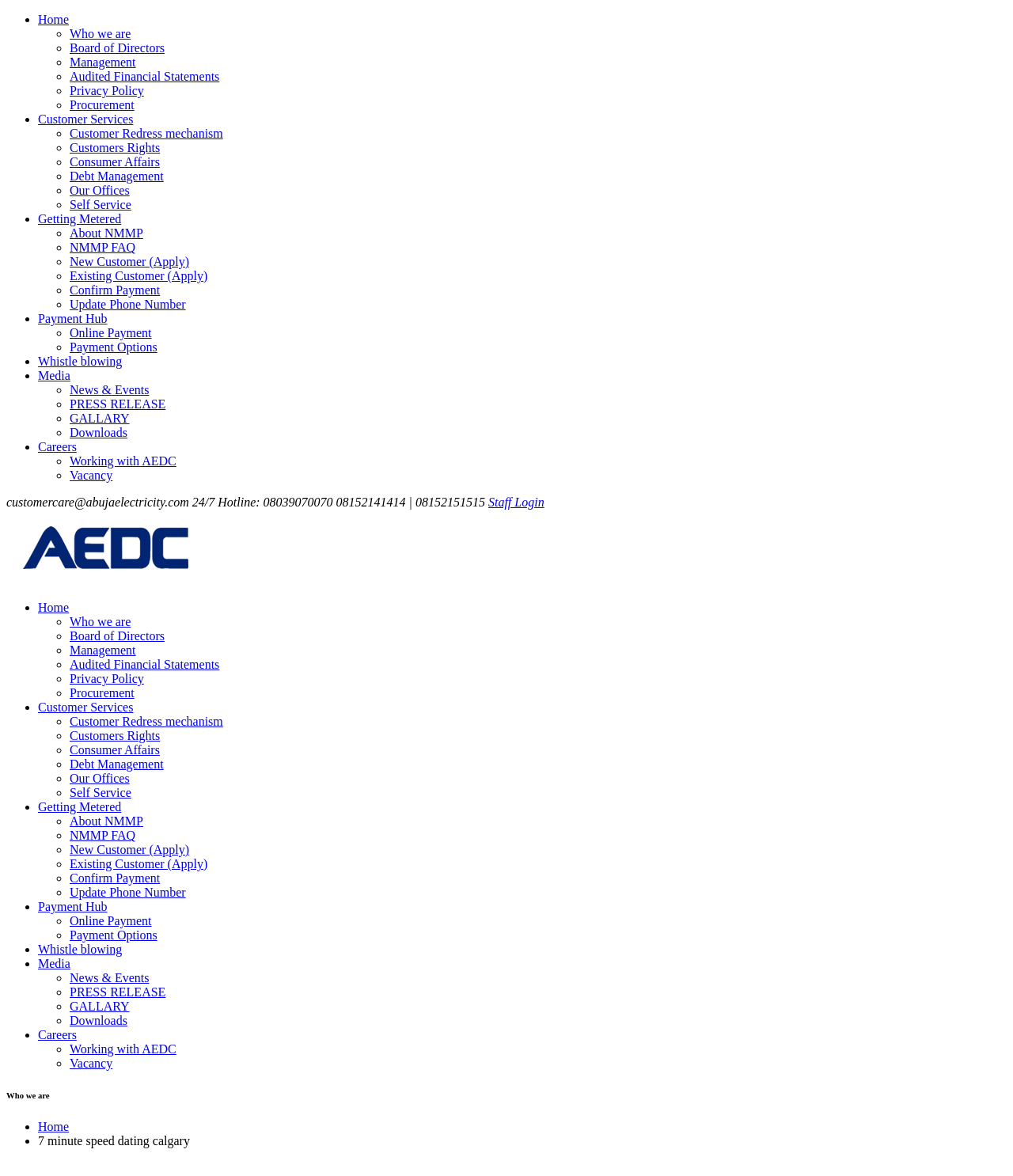Give a detailed account of the webpage, highlighting key information.

The webpage is about 7-minute speed dating in Calgary, specifically related to the Abuja Electricity Distribution Company (AEDC). 

At the top, there is a navigation menu with multiple links, including "Home", "Who we are", "Board of Directors", and many others, all listed in a vertical column. Each link is preceded by a list marker, either a bullet point or a circle. 

Below the navigation menu, there is a section with three columns of text. The left column contains contact information, including an email address and two phone numbers. The middle column is empty, and the right column has a link to "Staff Login". 

Above the contact information section, there is a logo of AEDC, which is also a link. 

At the very bottom of the page, there is a duplicate navigation menu, identical to the one at the top.